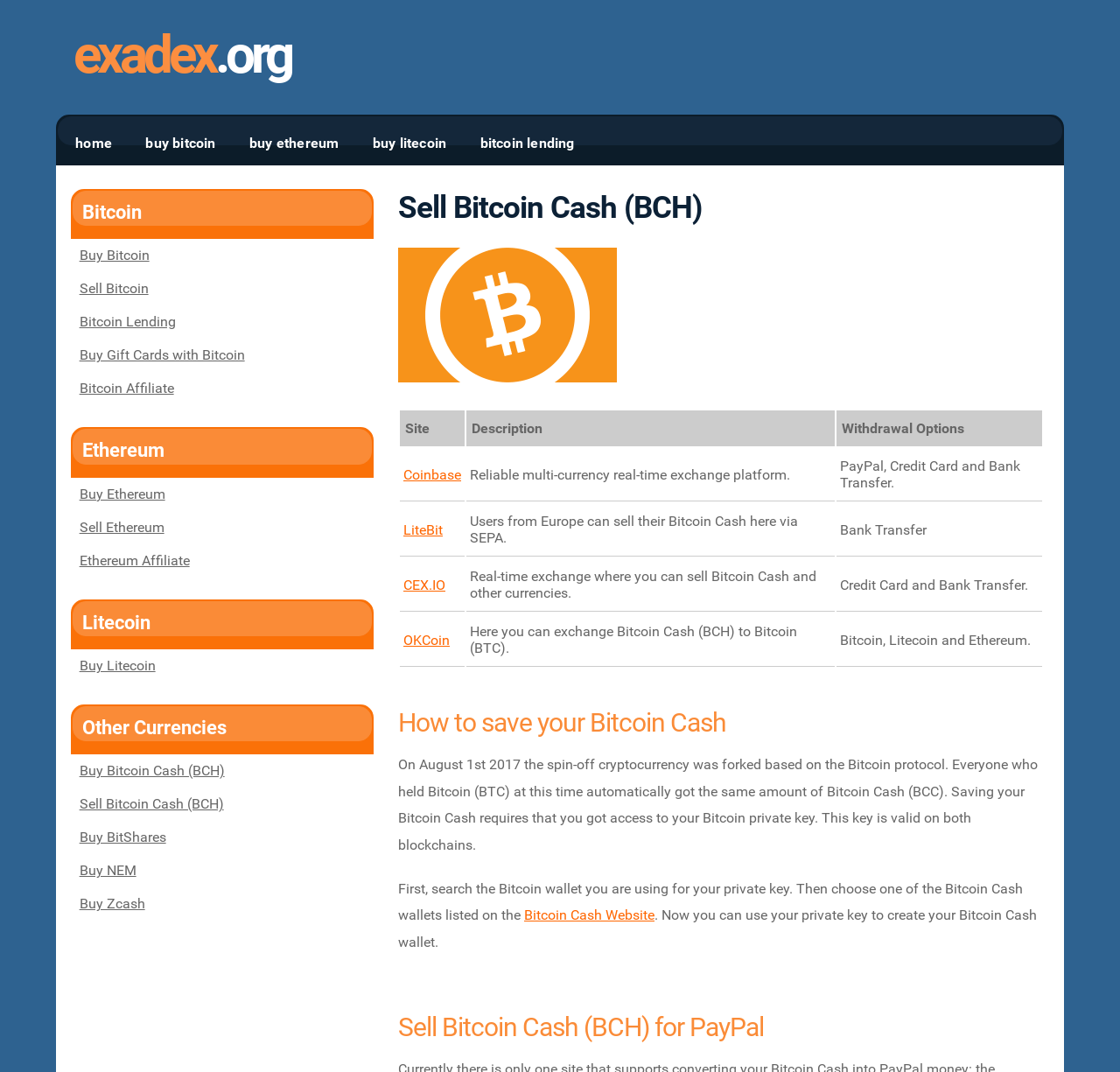Locate the bounding box of the UI element based on this description: "CEX.IO". Provide four float numbers between 0 and 1 as [left, top, right, bottom].

[0.36, 0.538, 0.398, 0.553]